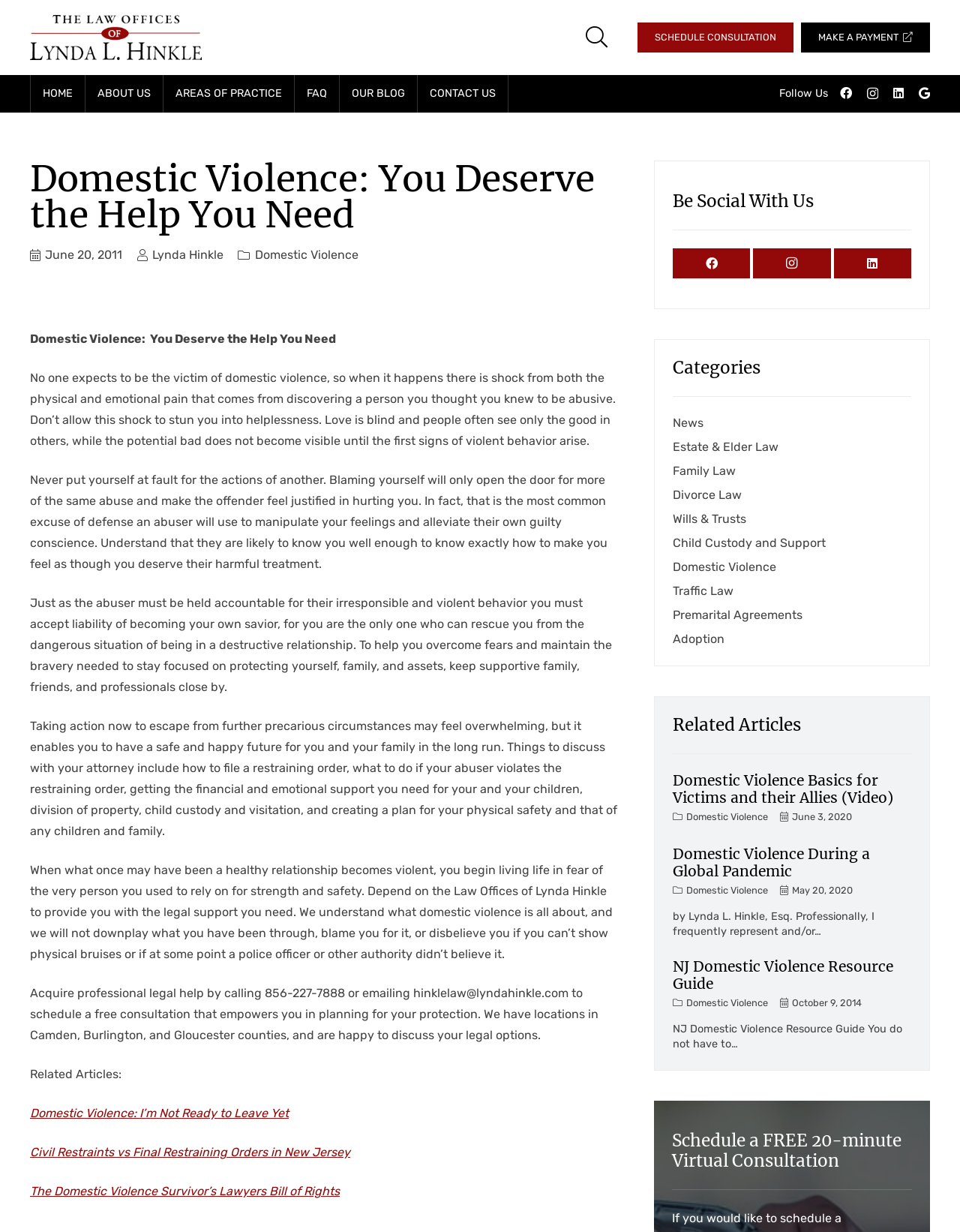Determine the bounding box for the UI element described here: "Our Blog".

[0.354, 0.061, 0.434, 0.091]